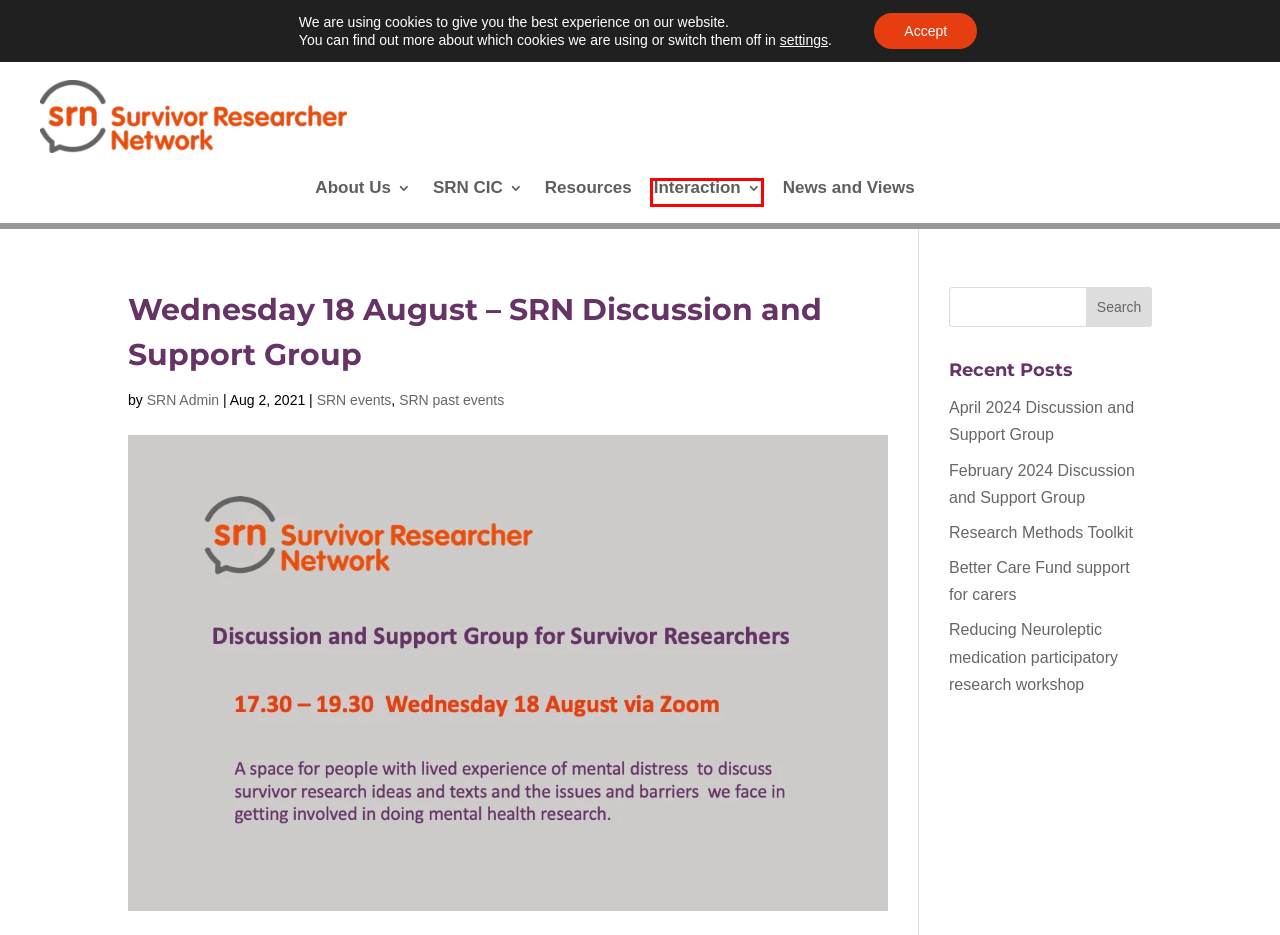Consider the screenshot of a webpage with a red bounding box and select the webpage description that best describes the new page that appears after clicking the element inside the red box. Here are the candidates:
A. SRN events - Survivor Researcher Network
B. Resources - Survivor Researcher Network
C. SRN past events - Survivor Researcher Network
D. Reducing Neuroleptic medication participatory research workshop - Survivor Researcher Network
E. About Us - Survivor Researcher Network
F. April 2024 Discussion and Support Group - Survivor Researcher Network
G. Interaction - Survivor Researcher Network
H. SRN CIC - Survivor Researcher Network

G